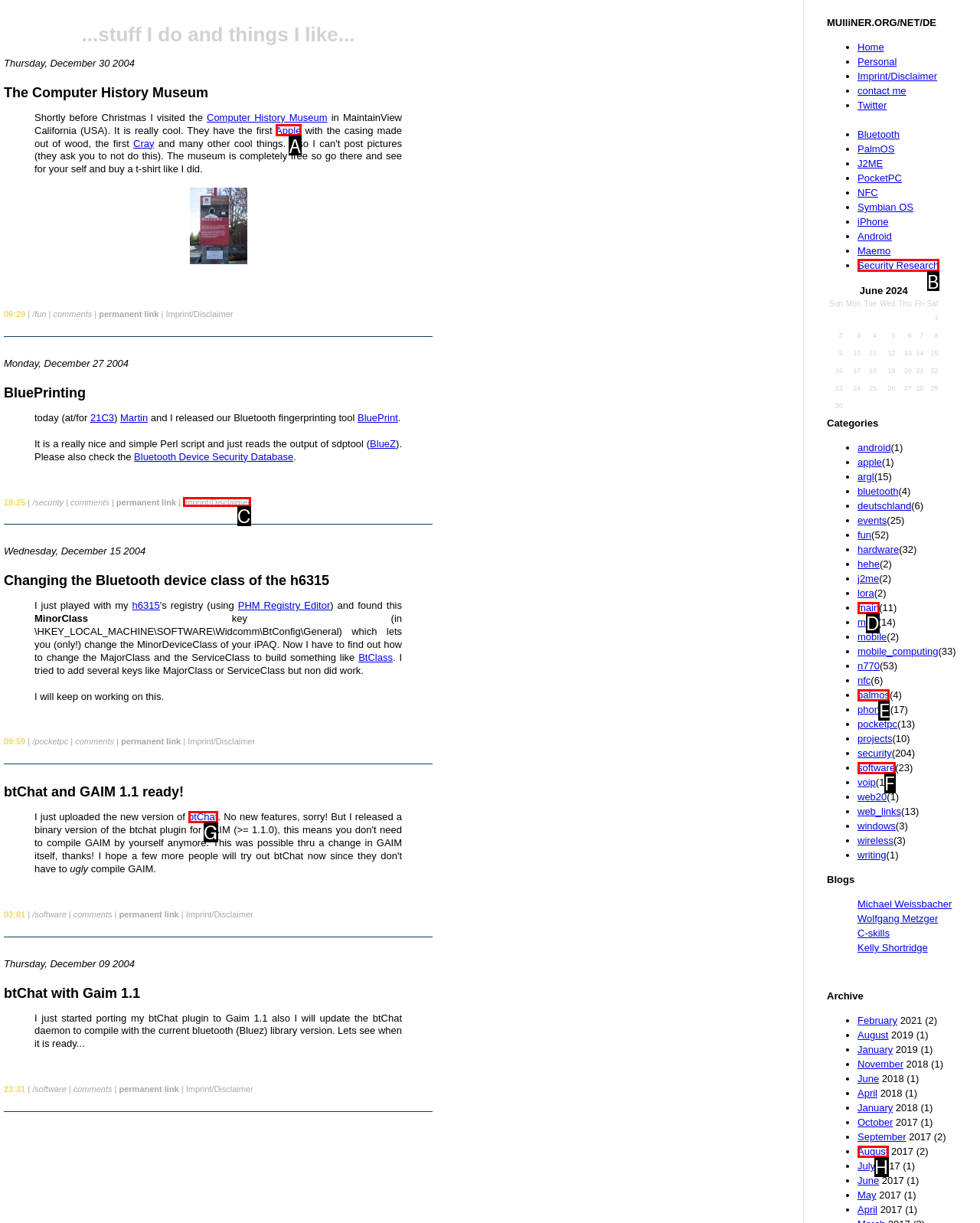Determine which HTML element should be clicked to carry out the following task: view security research Respond with the letter of the appropriate option.

B